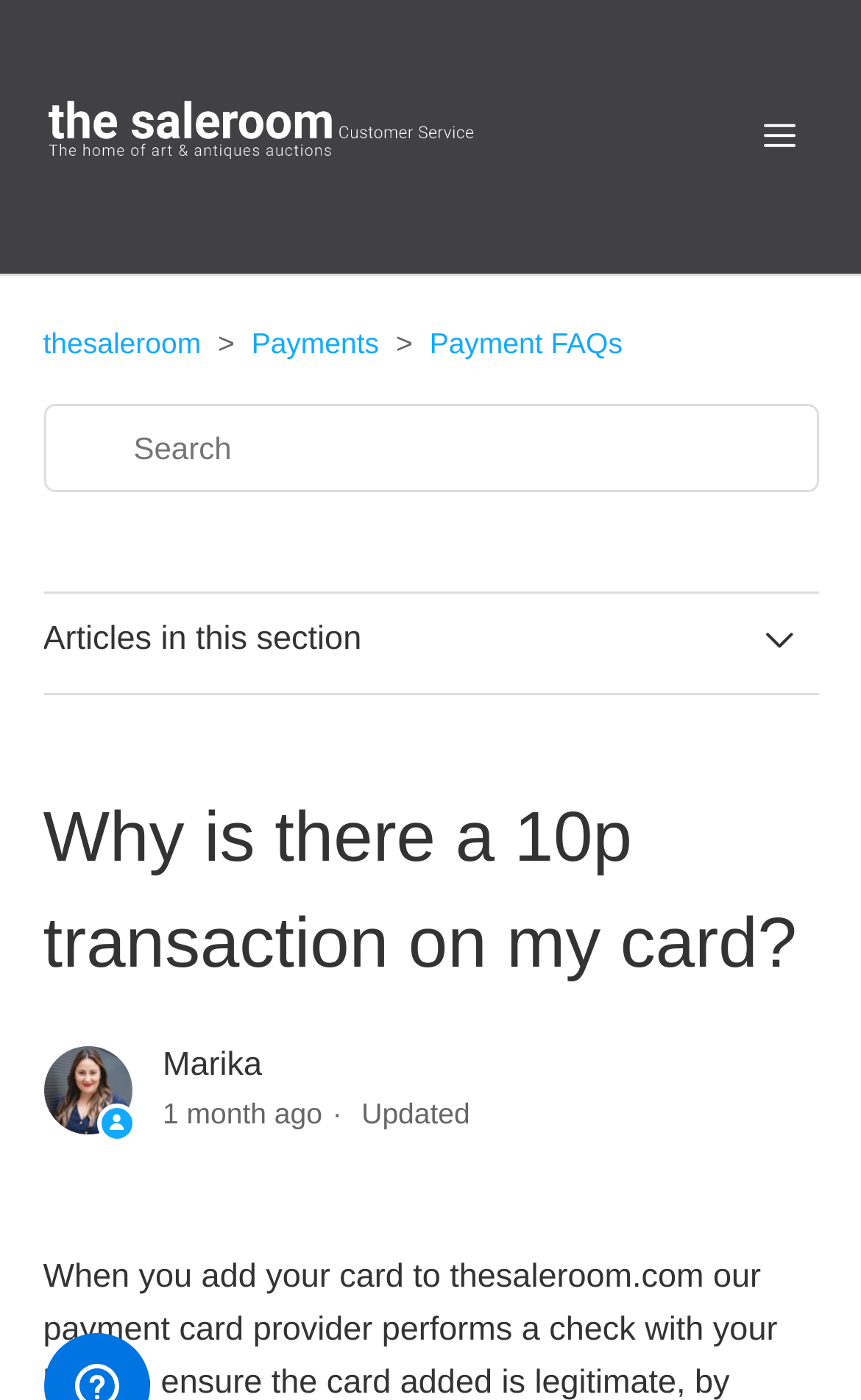Refer to the screenshot and give an in-depth answer to this question: How many navigation items are there in the top bar?

I counted the number of list items in the top navigation bar, which are 'thesaleroom', 'Payments', and 'Payment FAQs'.